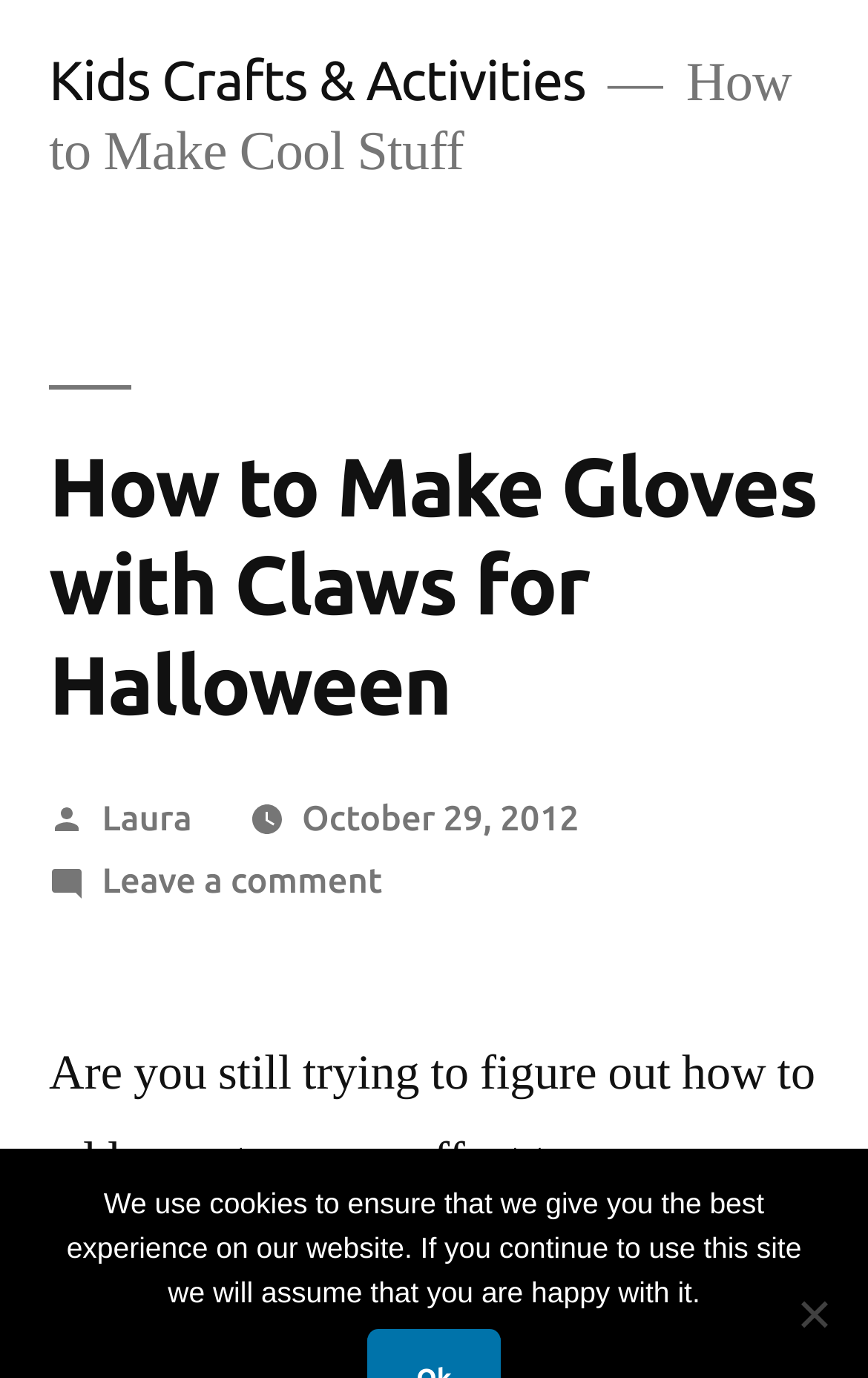What is the topic of the article?
Refer to the image and provide a one-word or short phrase answer.

Making gloves with claws for Halloween